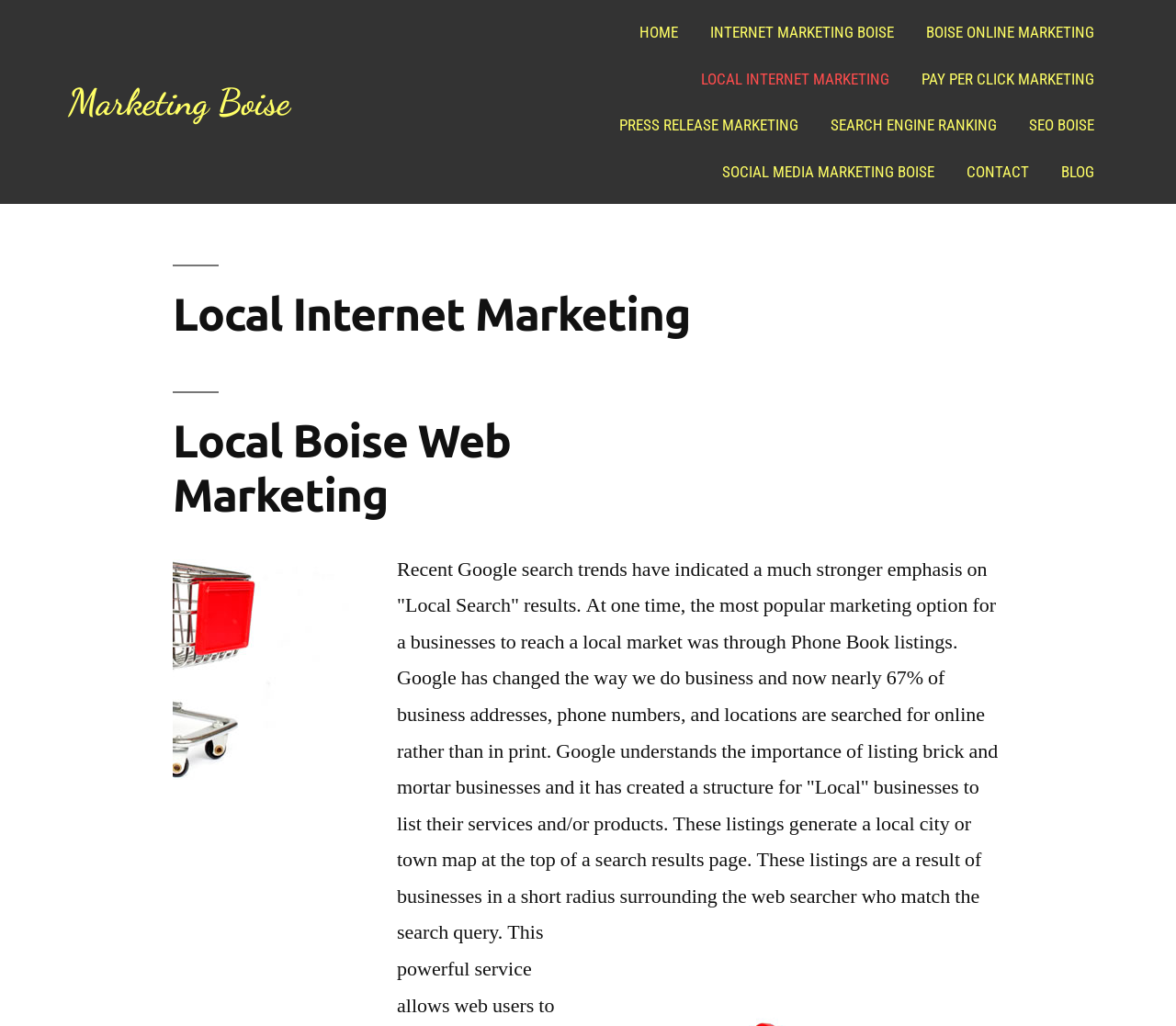What percentage of business addresses are searched for online?
Based on the visual content, answer with a single word or a brief phrase.

67%